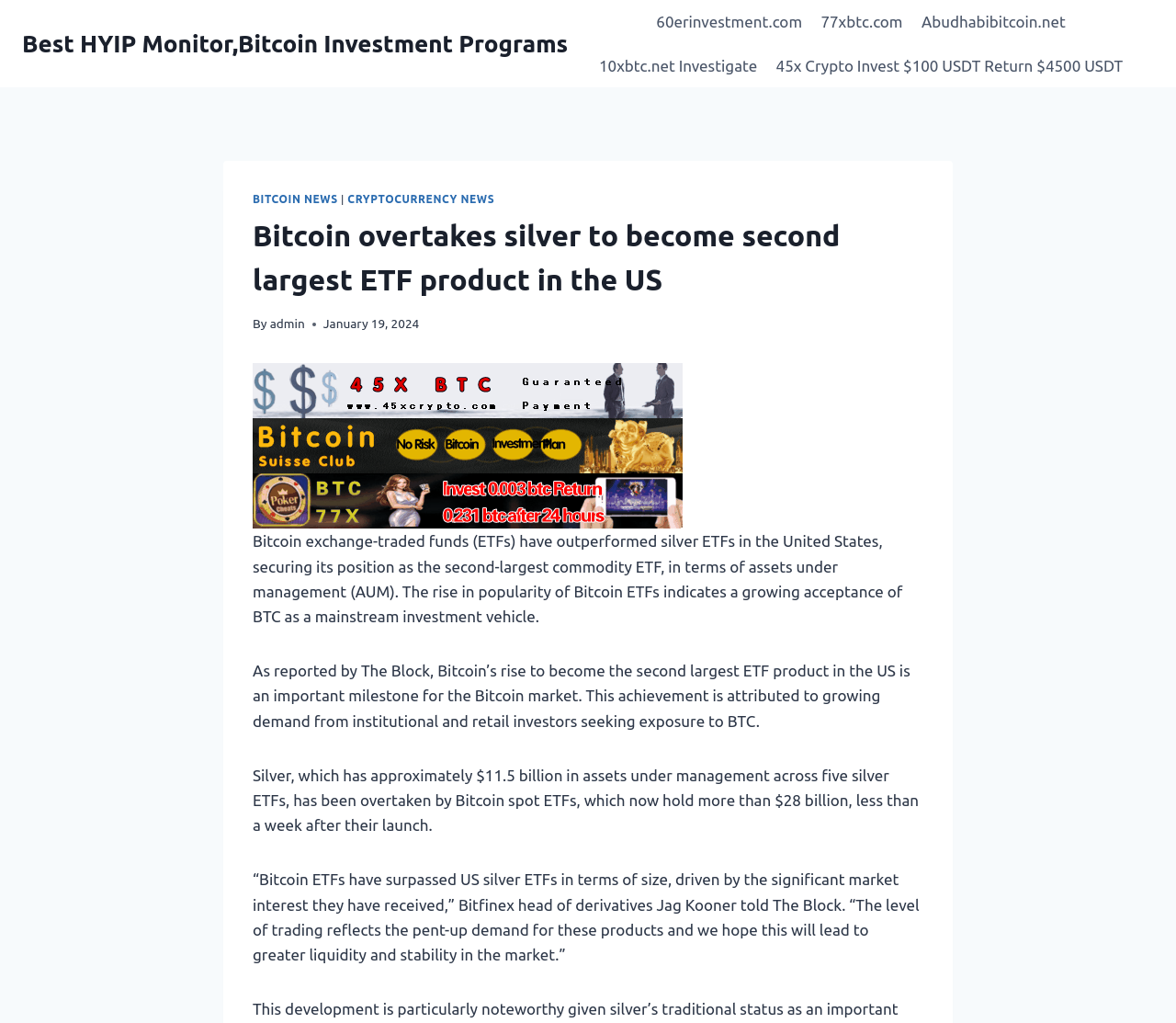How many links are in the primary navigation?
From the image, respond using a single word or phrase.

4